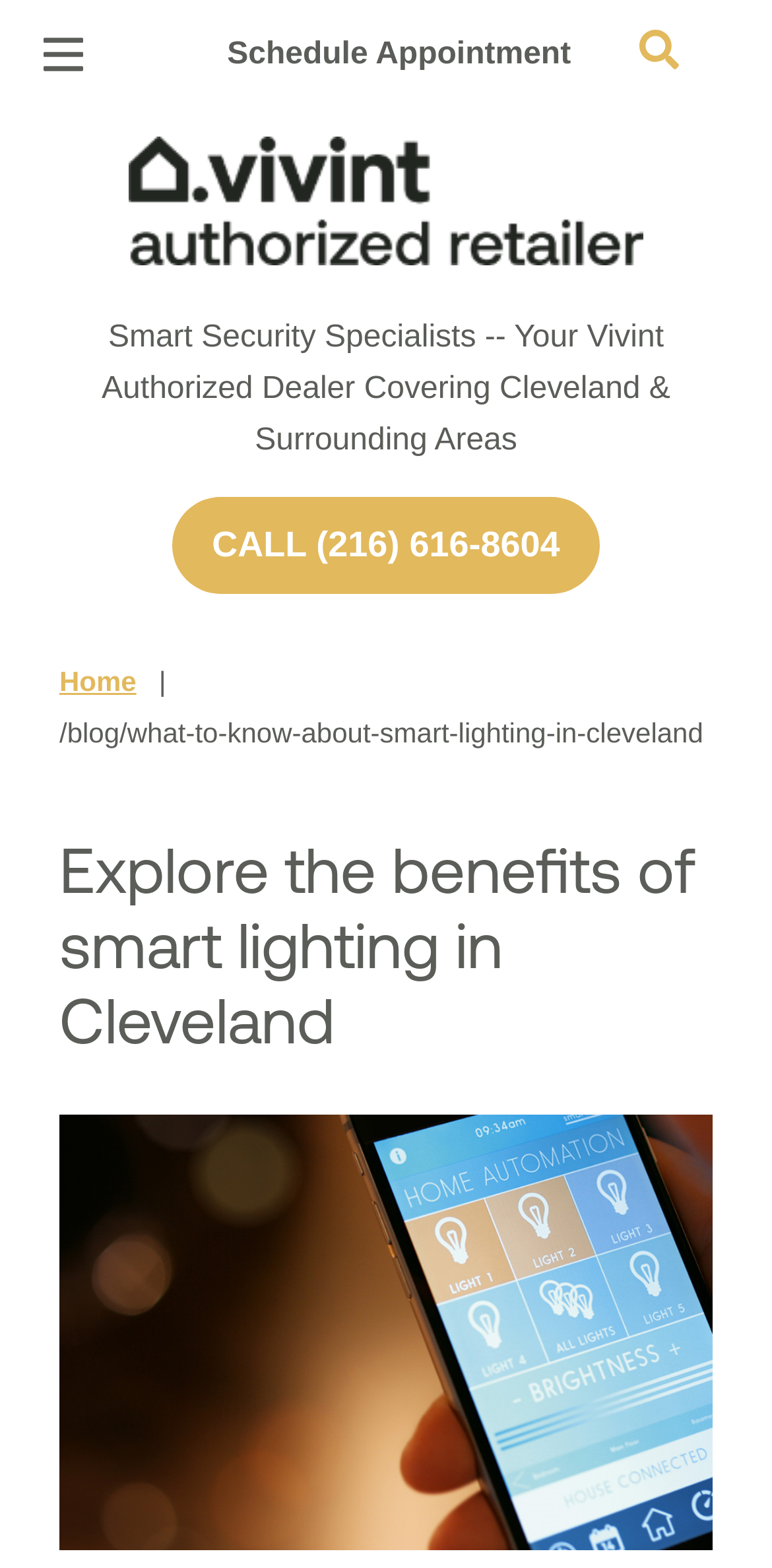Create an in-depth description of the webpage, covering main sections.

The webpage is about smart lighting in Cleveland, specifically highlighting the benefits of choosing smart lighting and connecting it. At the top left corner, there is a button to open the menu, accompanied by a small image. To the right of this button, there is a link to schedule an appointment. On the top right corner, there is another button to open the search function.

Below the top navigation, there is a link to "Vivint Authorized Retailer Cleveland" with an associated image. Next to this link, there is a static text describing the Vivint authorized dealer covering Cleveland and surrounding areas. Below this text, there is a link to call a phone number.

On the left side of the page, there is a section with links to different categories, including "Home Security", "Cameras", "Smart Home Automation", and "Smart & Secure Guide". Each of these links has an associated button to expand the menu, accompanied by a small image. The "Smart & Secure Guide" link has a navigation section with a breadcrumb trail, showing the current location in the website hierarchy. Below the breadcrumb trail, there is a heading that reads "Explore the benefits of smart lighting in Cleveland".

To the right of the links section, there is a large image taking up most of the page, showing a close-up of a phone with light settings.